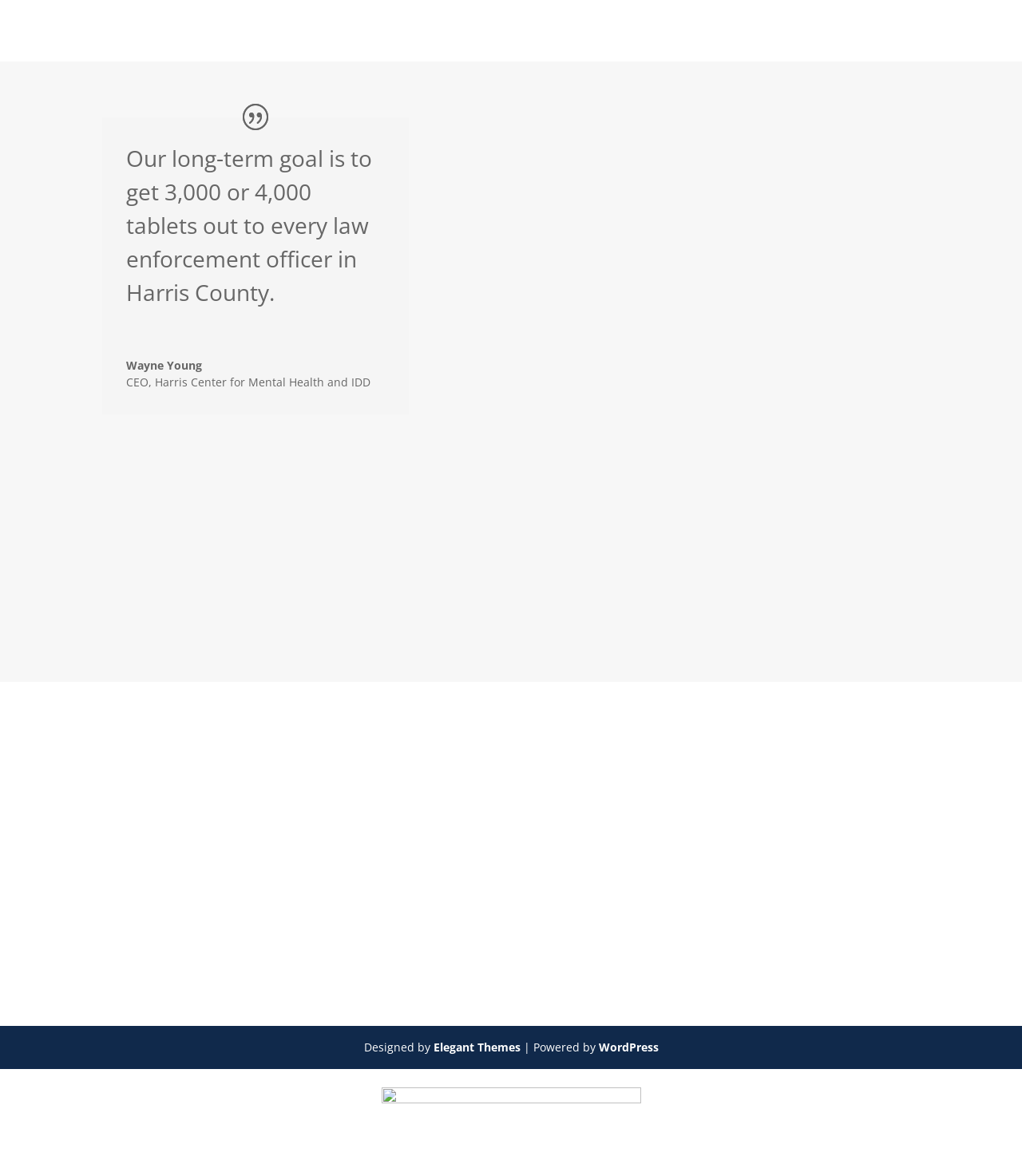Who is the CEO of Harris Center for Mental Health and IDD?
Answer the question using a single word or phrase, according to the image.

Wayne Young